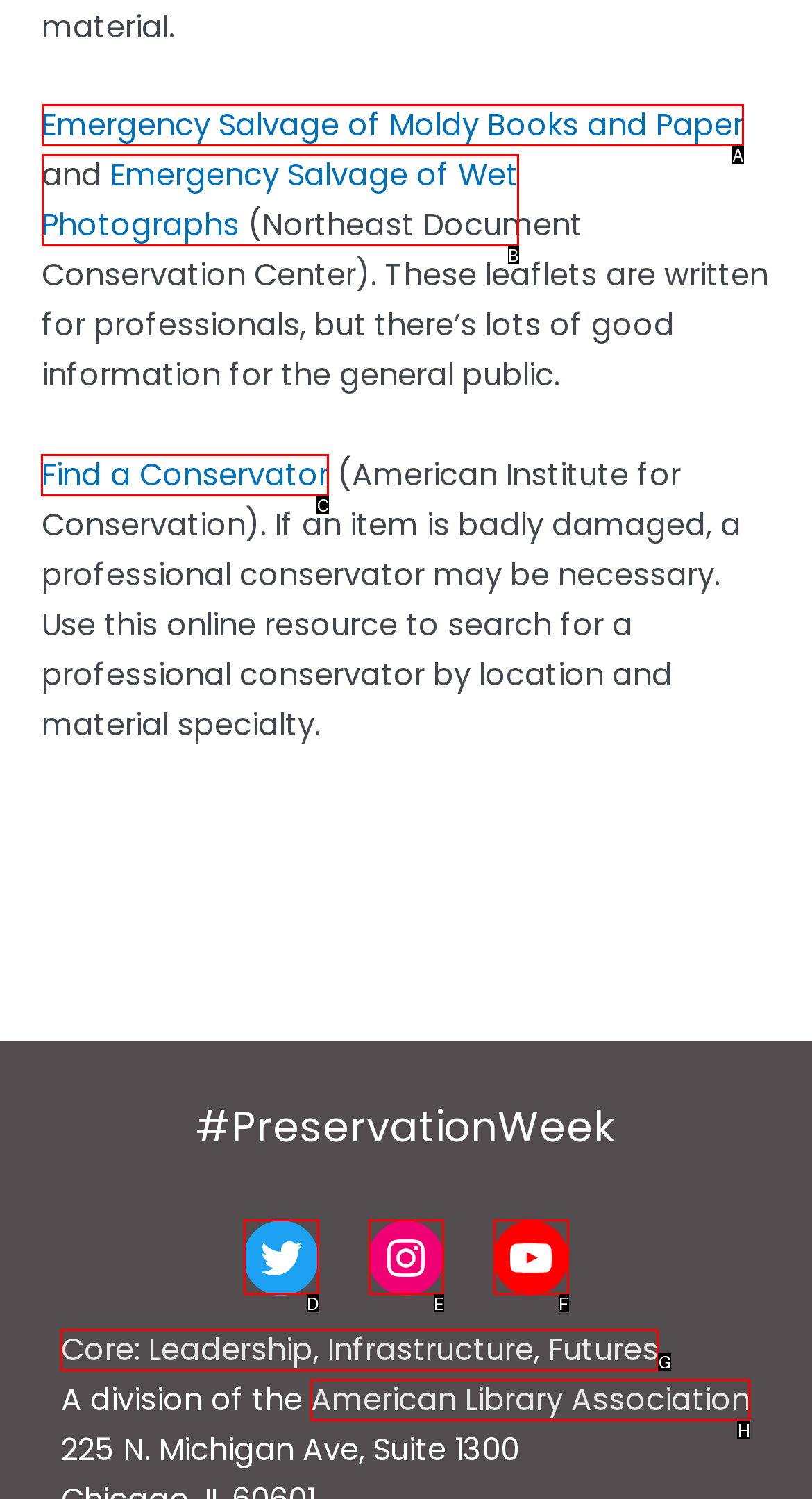For the task: Find a professional conservator, identify the HTML element to click.
Provide the letter corresponding to the right choice from the given options.

C